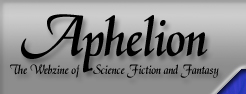What is the focus of the webzine?
Look at the screenshot and provide an in-depth answer.

The tagline 'The Webzine of Science Fiction and Fantasy' accompanying the logo suggests that the webzine is dedicated to these genres of literature.